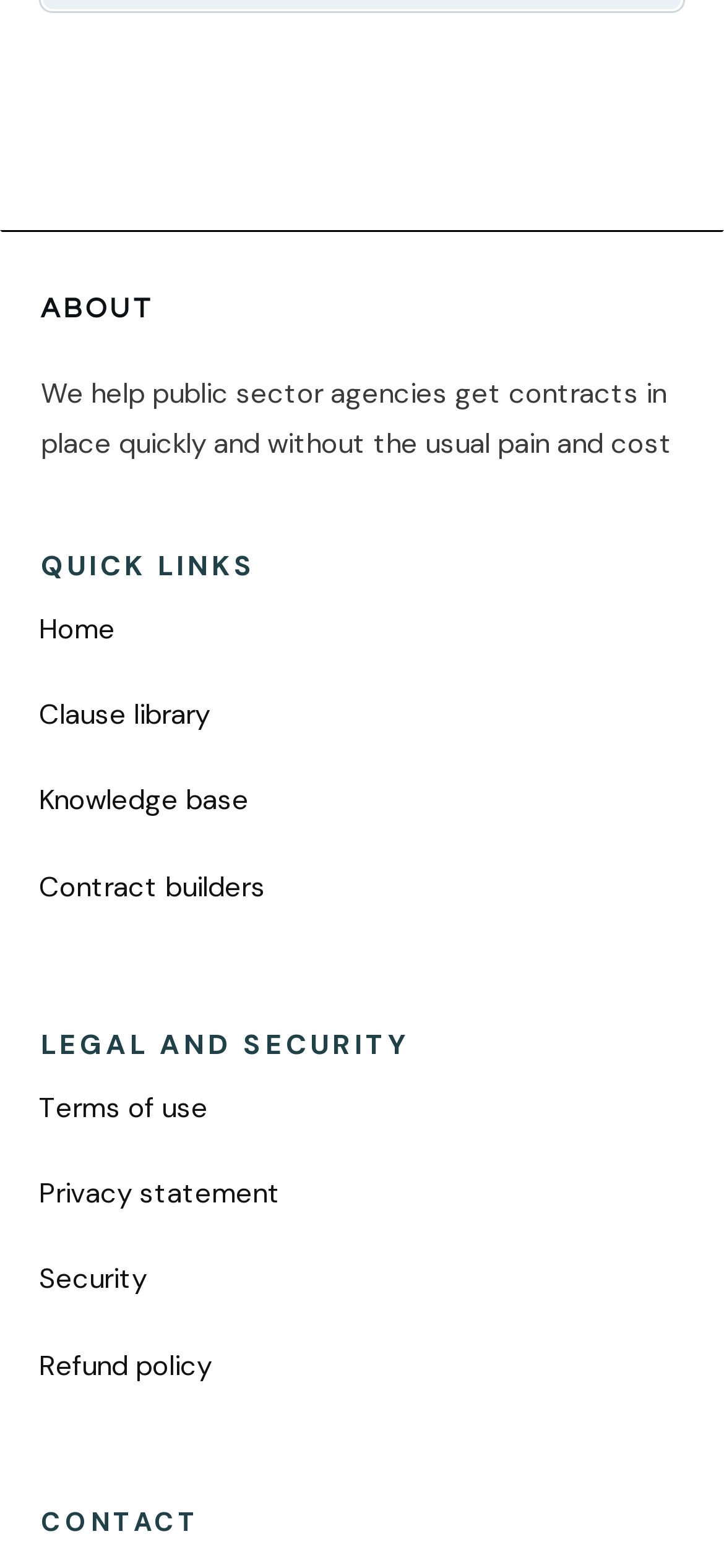What is the location of the 'Clause library' link? Please answer the question using a single word or phrase based on the image.

Below 'Home' link